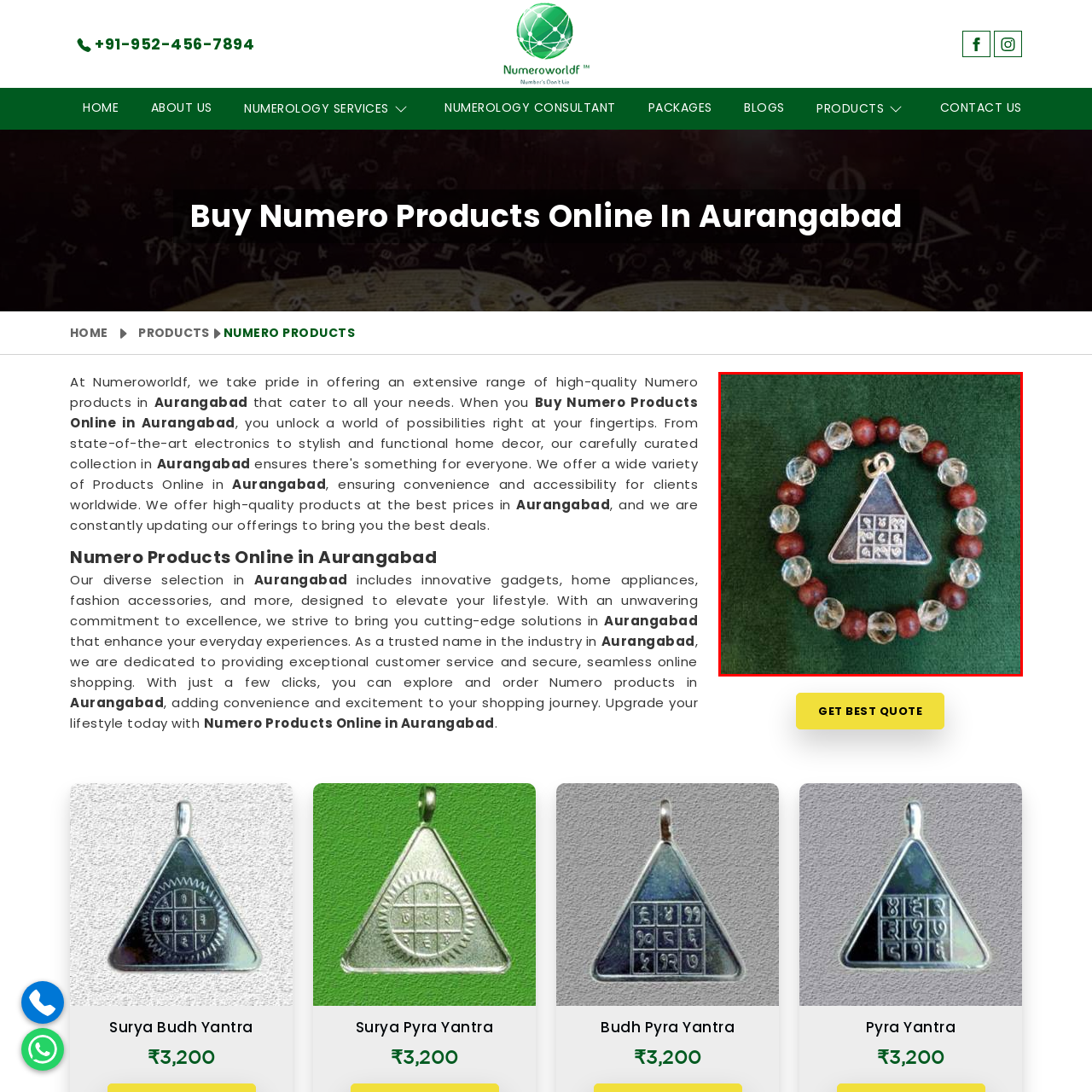Create a detailed description of the image enclosed by the red bounding box.

This captivating image showcases a beautifully crafted triangular pendant, intricately designed and suspended within a circular beaded necklace. The pendant features a series of symbols or figures arranged within its geometric form, suggesting a spiritual or astrological significance. Surrounding the pendant is a decorative band made up of alternating beads—some made of glistening clear crystal while others are rich, dark wood, adding a natural elegance to the piece. The contrasting materials and textures highlight the craftsmanship involved, making this an exquisite accessory. The deep green background enhances the vibrancy of the beads and the pendant, drawing attention to the unique features of this stunning jewelry piece, which is likely part of the Numeroworldf collection of Numero products available online in Aurangabad.